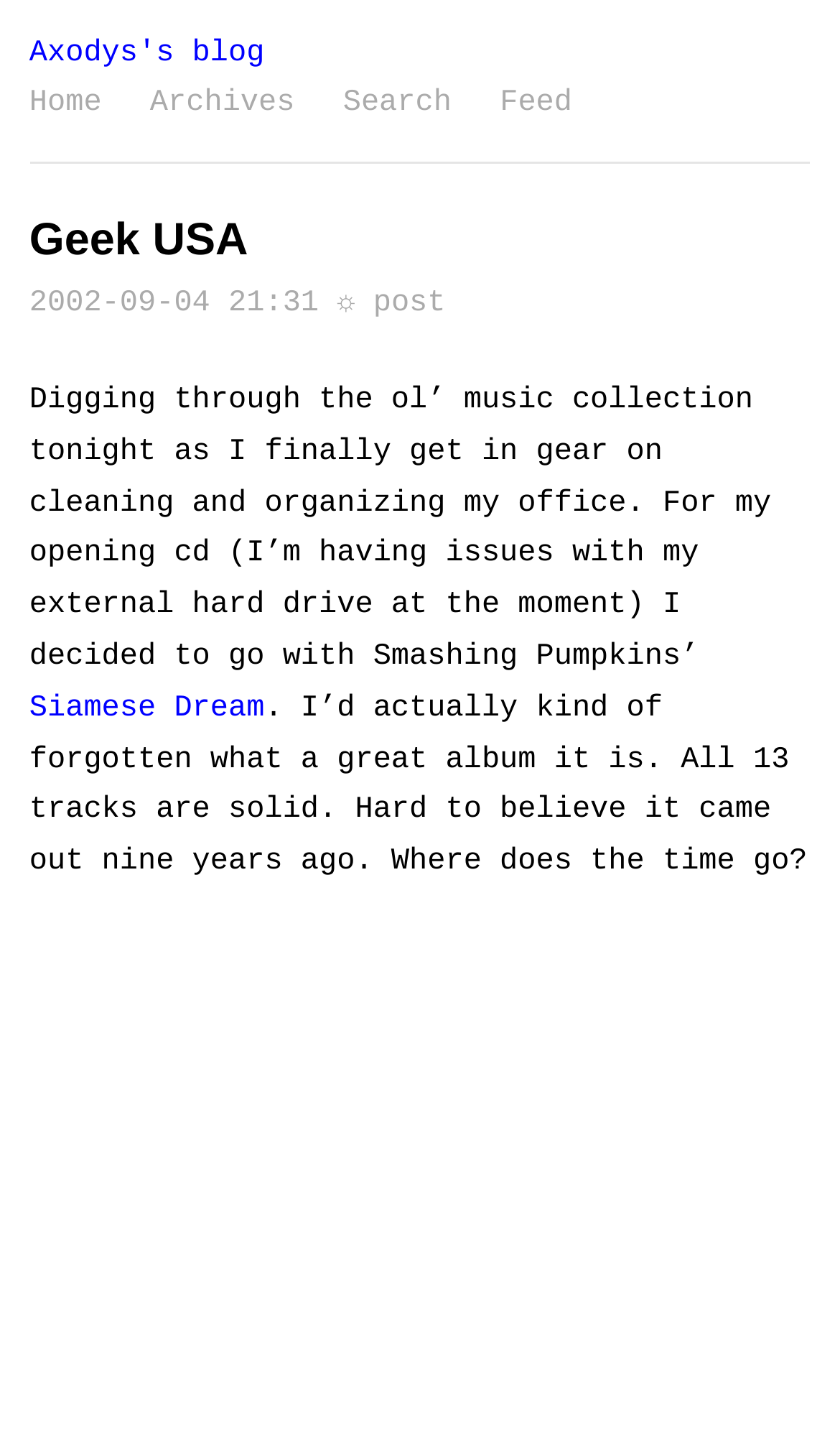Please provide the bounding box coordinate of the region that matches the element description: Home. Coordinates should be in the format (top-left x, top-left y, bottom-right x, bottom-right y) and all values should be between 0 and 1.

[0.035, 0.061, 0.121, 0.085]